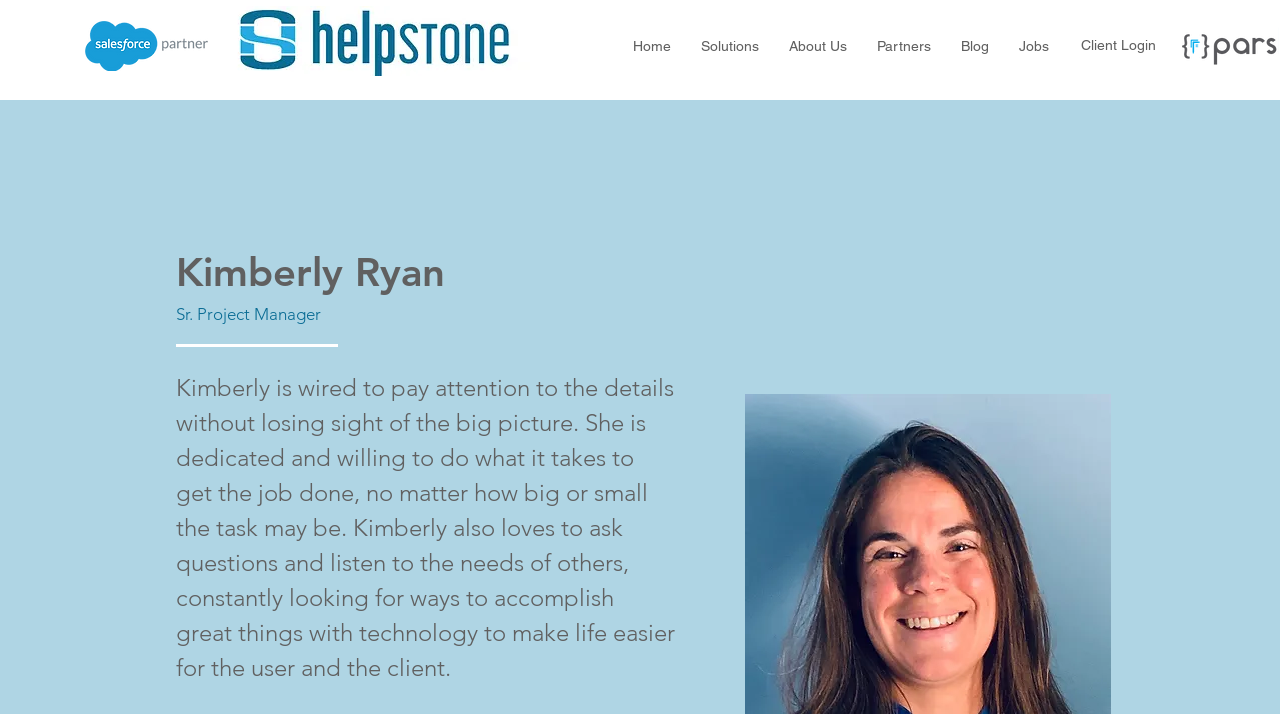What is the main characteristic of Kimberly Ryan's work style?
Please provide an in-depth and detailed response to the question.

According to the static text element, Kimberly Ryan is 'wired to pay attention to the details without losing sight of the big picture', which indicates that attention to details is a key aspect of her work style.